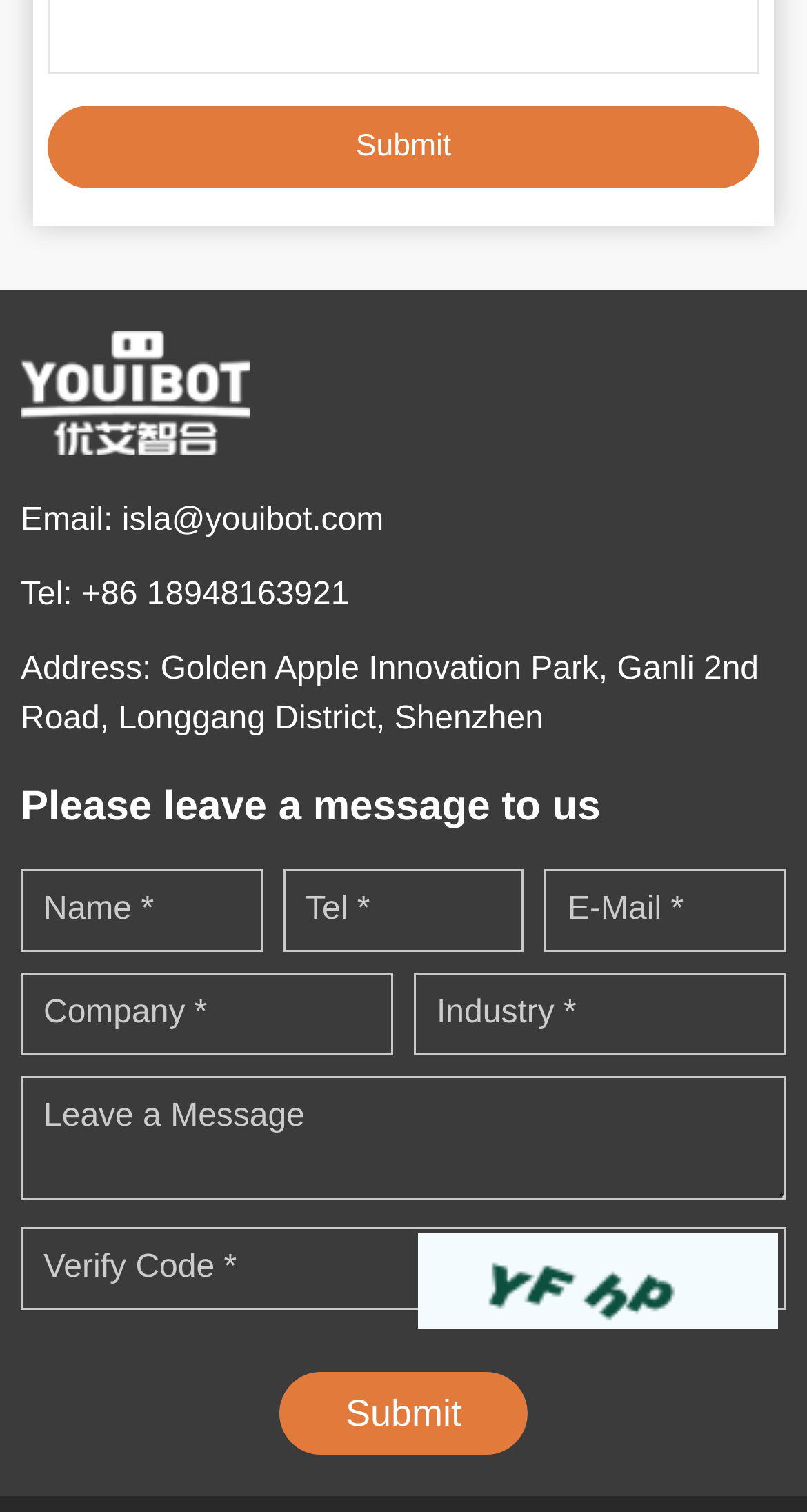Please give the bounding box coordinates of the area that should be clicked to fulfill the following instruction: "View the captcha". The coordinates should be in the format of four float numbers from 0 to 1, i.e., [left, top, right, bottom].

[0.518, 0.816, 0.964, 0.879]